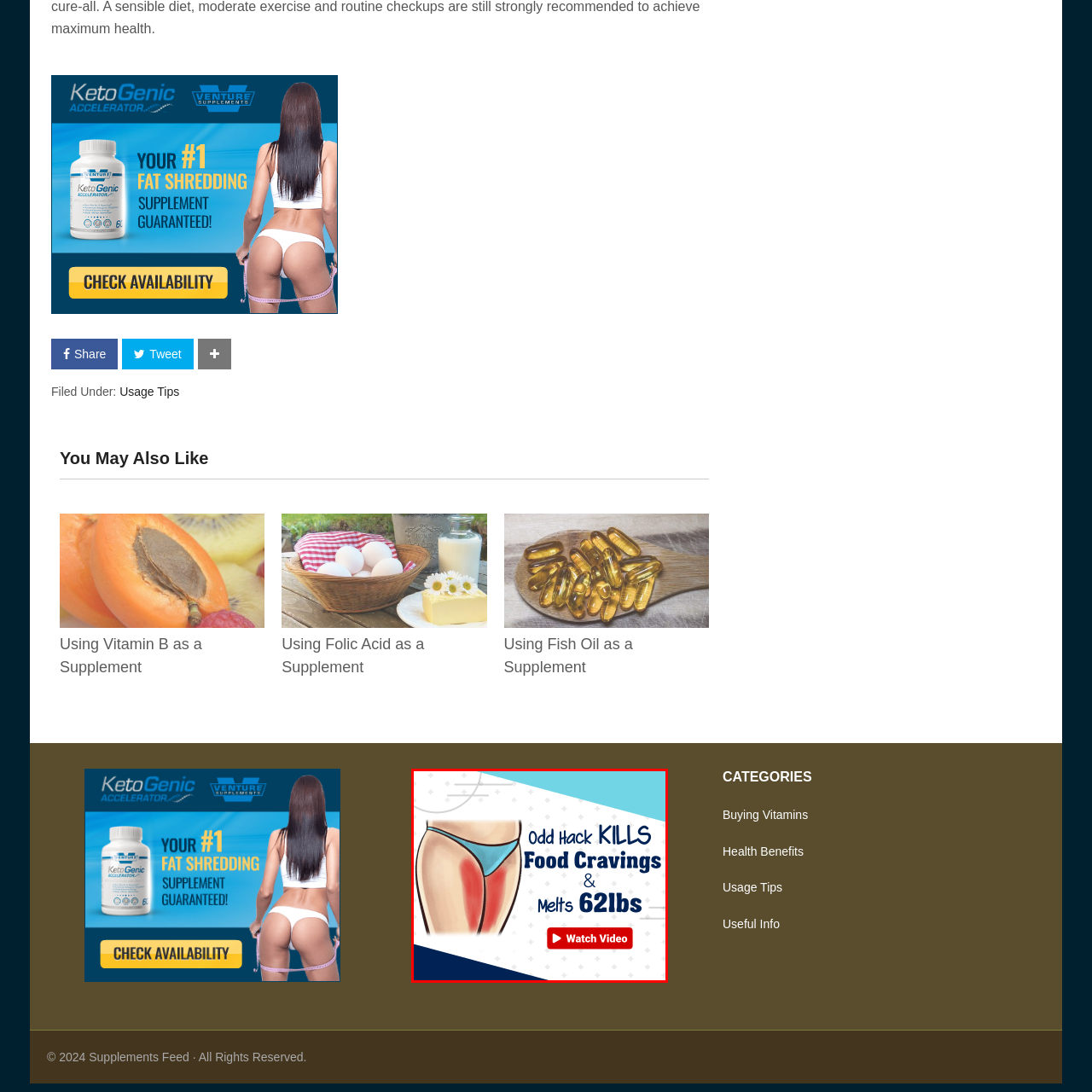Look at the image within the red outlined box, What is the primary focus of the central illustration? Provide a one-word or brief phrase answer.

Thigh area